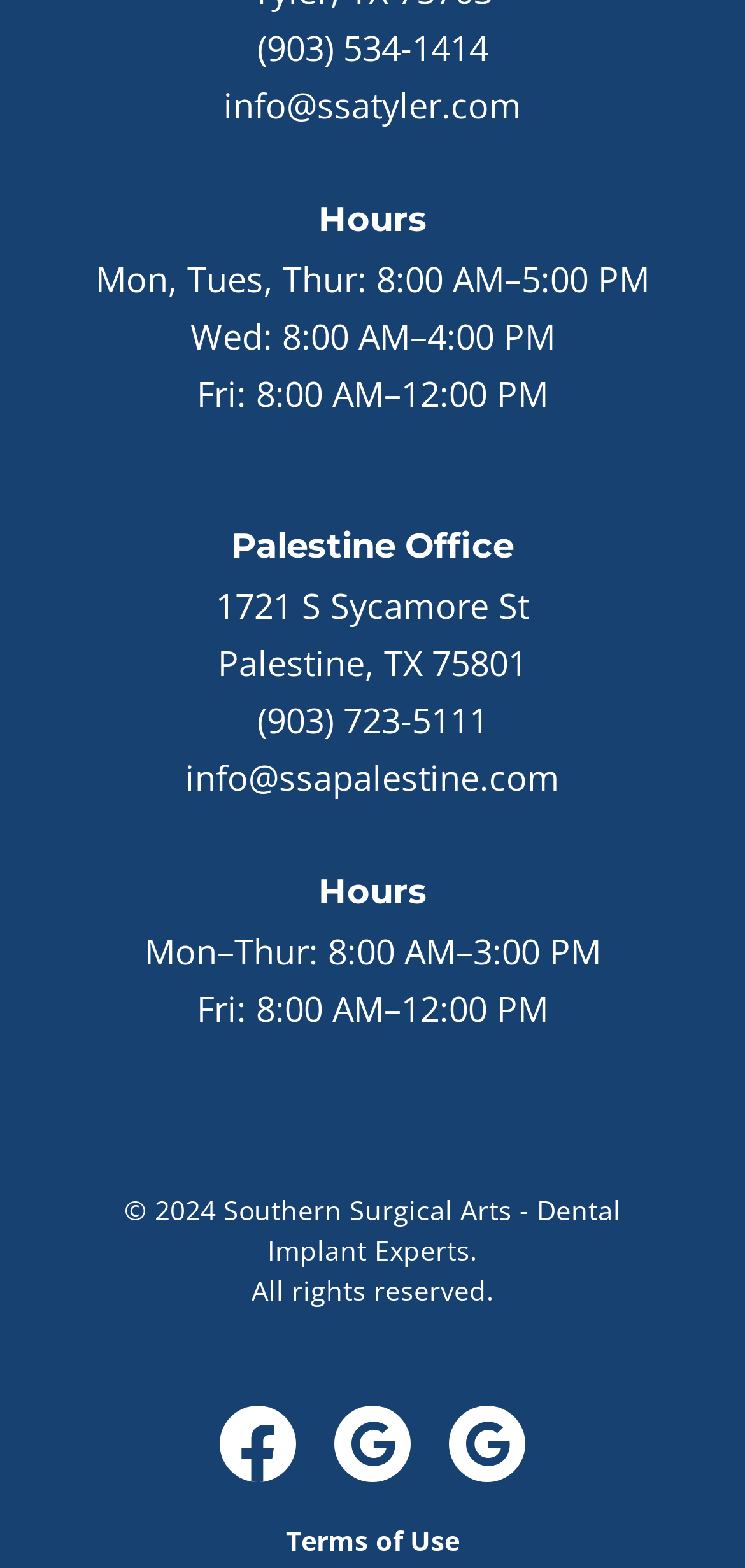Please determine the bounding box coordinates for the element that should be clicked to follow these instructions: "Read the terms of use".

[0.383, 0.97, 0.617, 0.994]